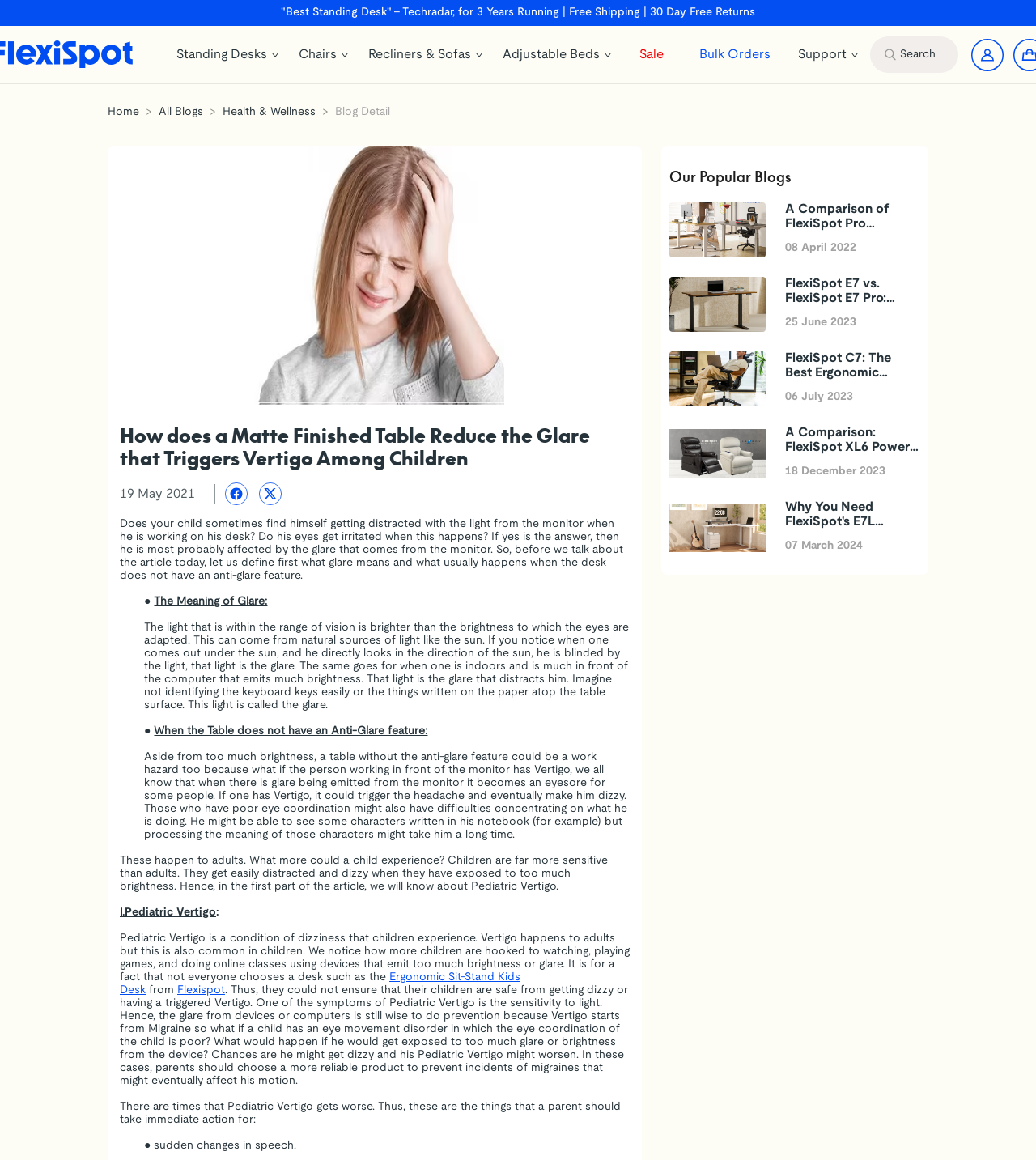What type of desk is recommended for children with Pediatric Vertigo?
Please give a detailed and elaborate answer to the question based on the image.

The article recommends using an Ergonomic Sit-Stand Kids Desk, such as the one from Flexispot, to prevent incidents of migraines and Pediatric Vertigo in children.